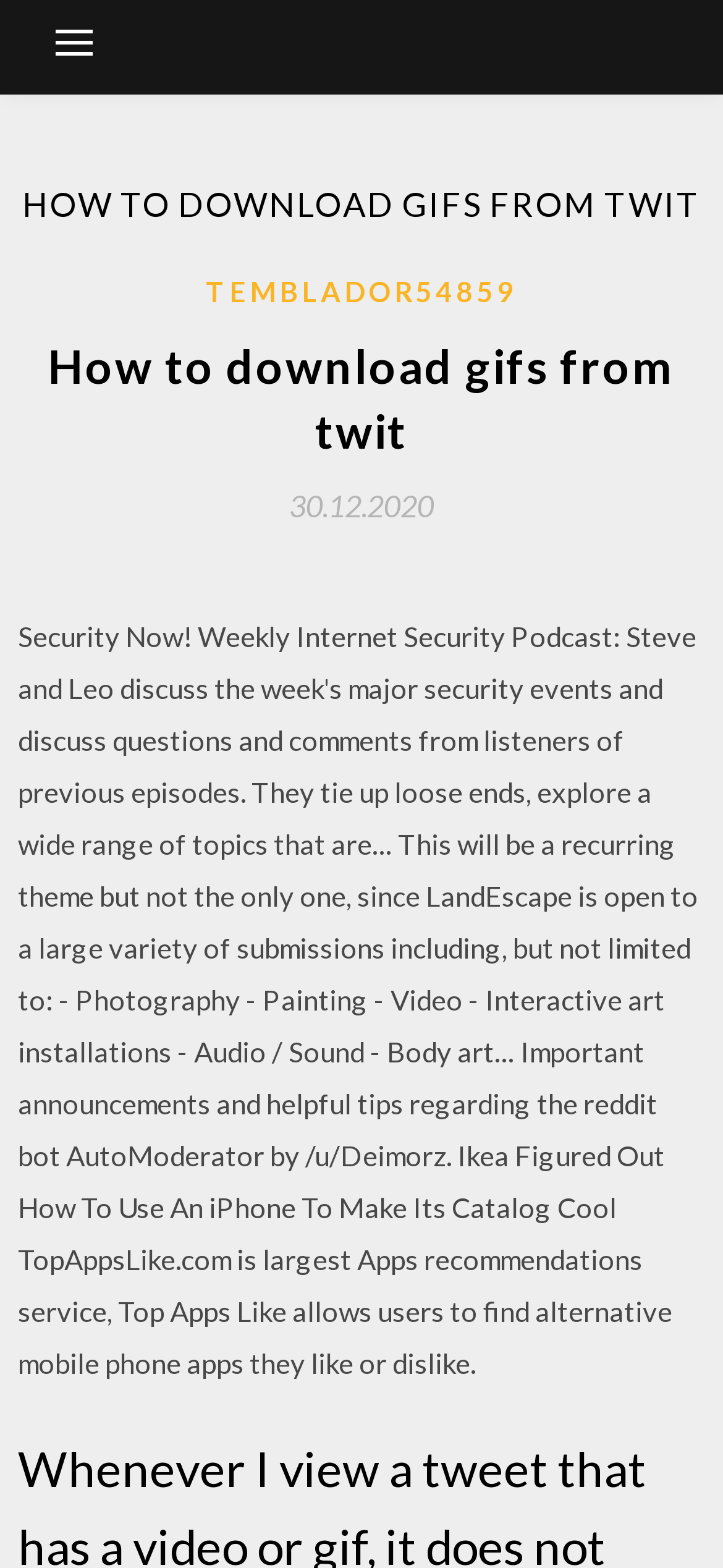Describe all the visual and textual components of the webpage comprehensively.

The webpage is about downloading GIFs from Twitter, specifically focusing on the year 2020. At the top-left corner, there is a button that controls the primary menu. Below the button, there is a large header that spans almost the entire width of the page, displaying the title "HOW TO DOWNLOAD GIFS FROM TWIT" in bold font. 

Underneath the title, there is a section with a link to "TEMBLADOR54859" positioned roughly at the center of the page. To the left of this link, there is a smaller heading that repeats the title "How to download gifs from twit". 

Further down, there is a link displaying the date "30.12.2020" with a timestamp icon next to it, situated roughly at the center of the page. Overall, the webpage appears to be a tutorial or guide on downloading GIFs from Twitter, with a clear and concise layout.